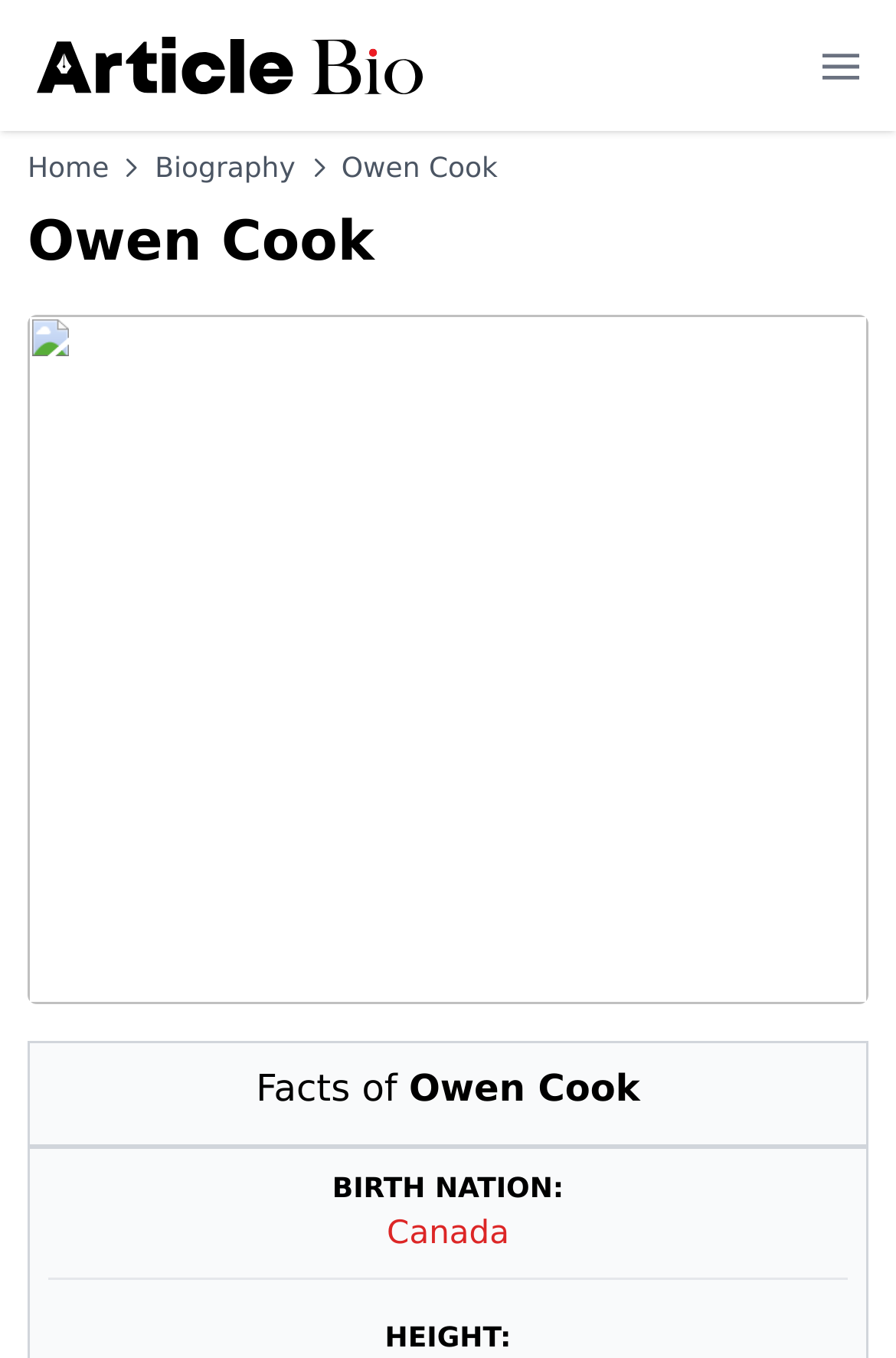Answer the following inquiry with a single word or phrase:
Is there a mobile menu on this webpage?

Yes